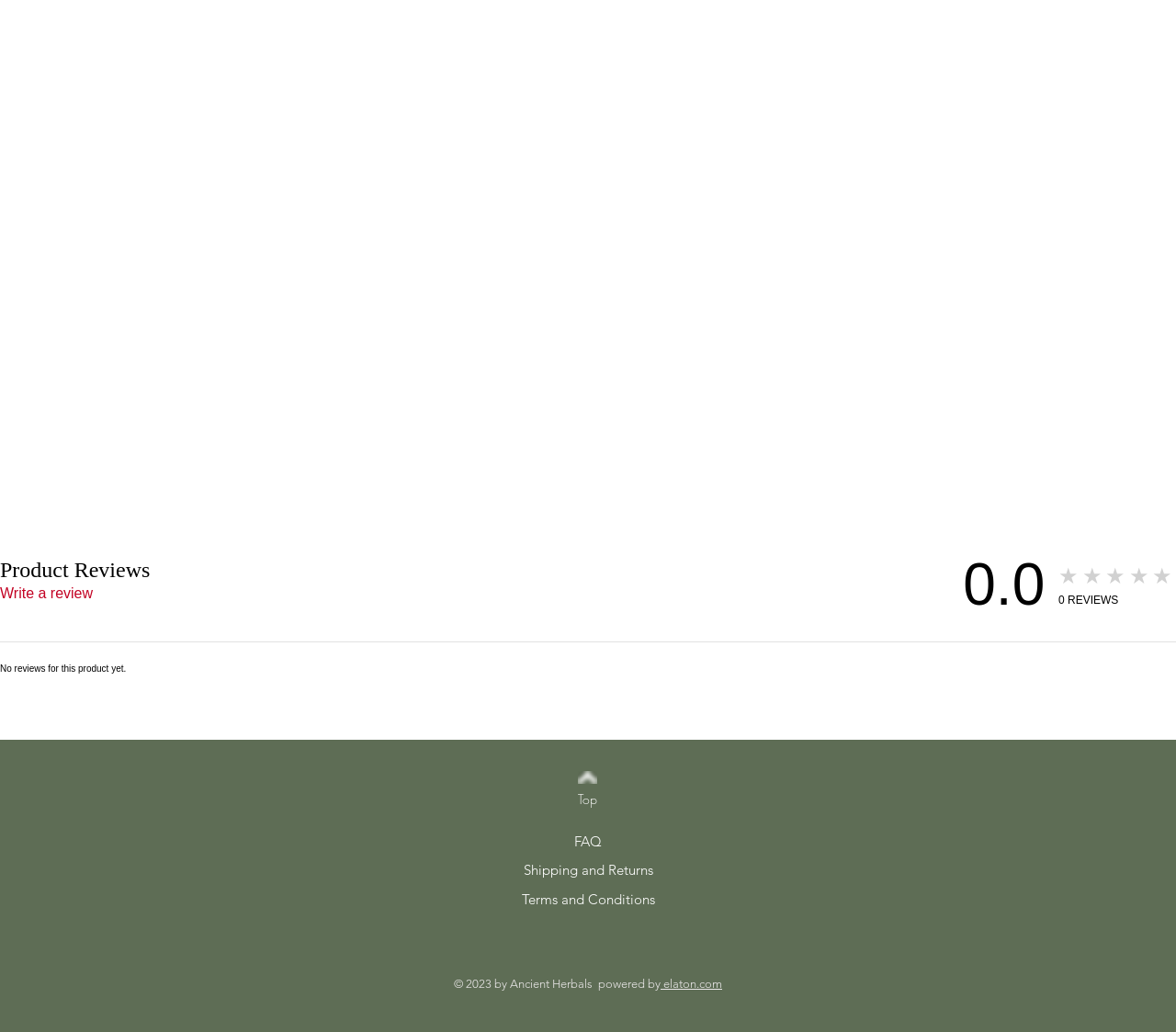How many reviews are there for this product? Please answer the question using a single word or phrase based on the image.

0